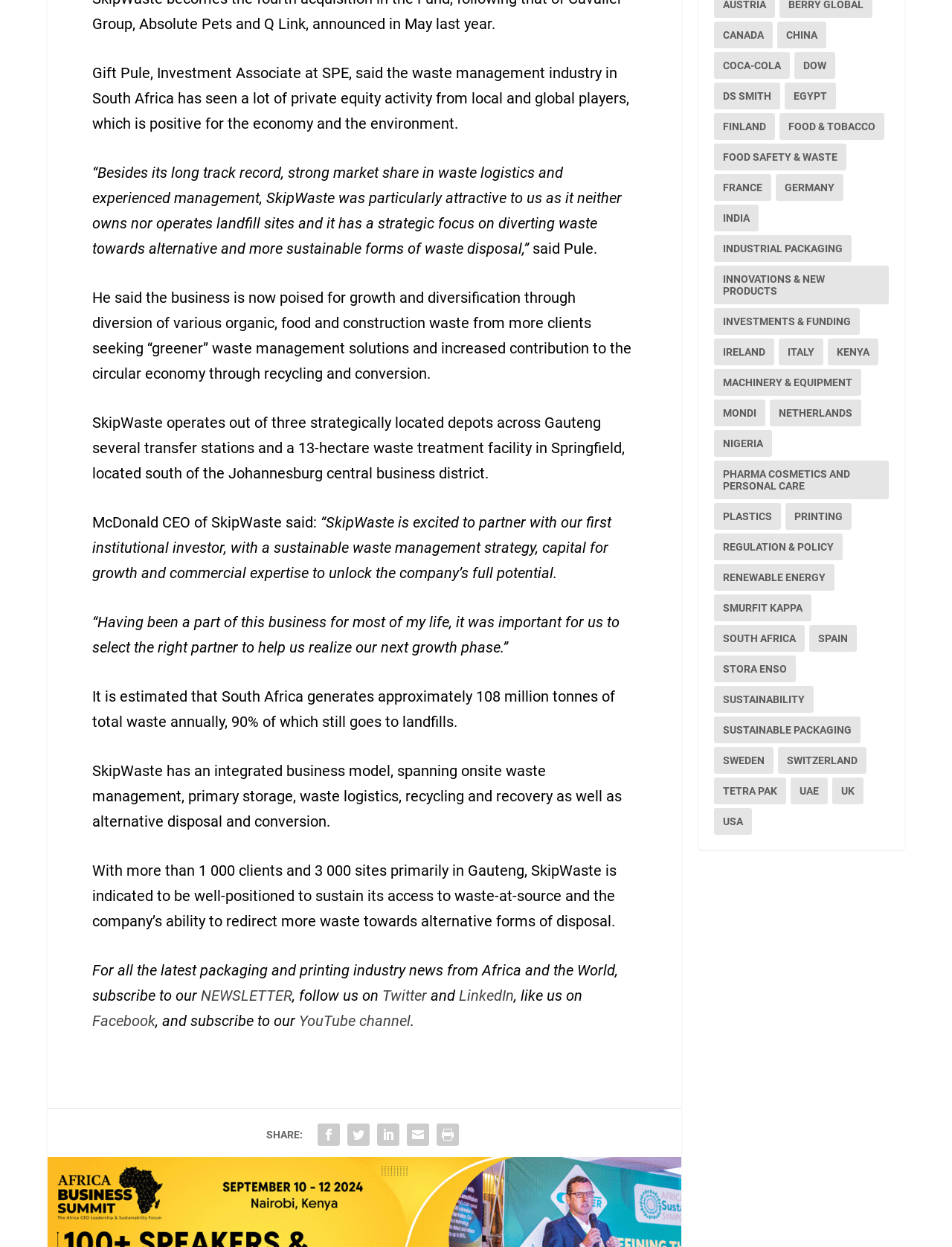From the screenshot, find the bounding box of the UI element matching this description: "Pharma cosmetics and personal care". Supply the bounding box coordinates in the form [left, top, right, bottom], each a float between 0 and 1.

[0.75, 0.373, 0.934, 0.404]